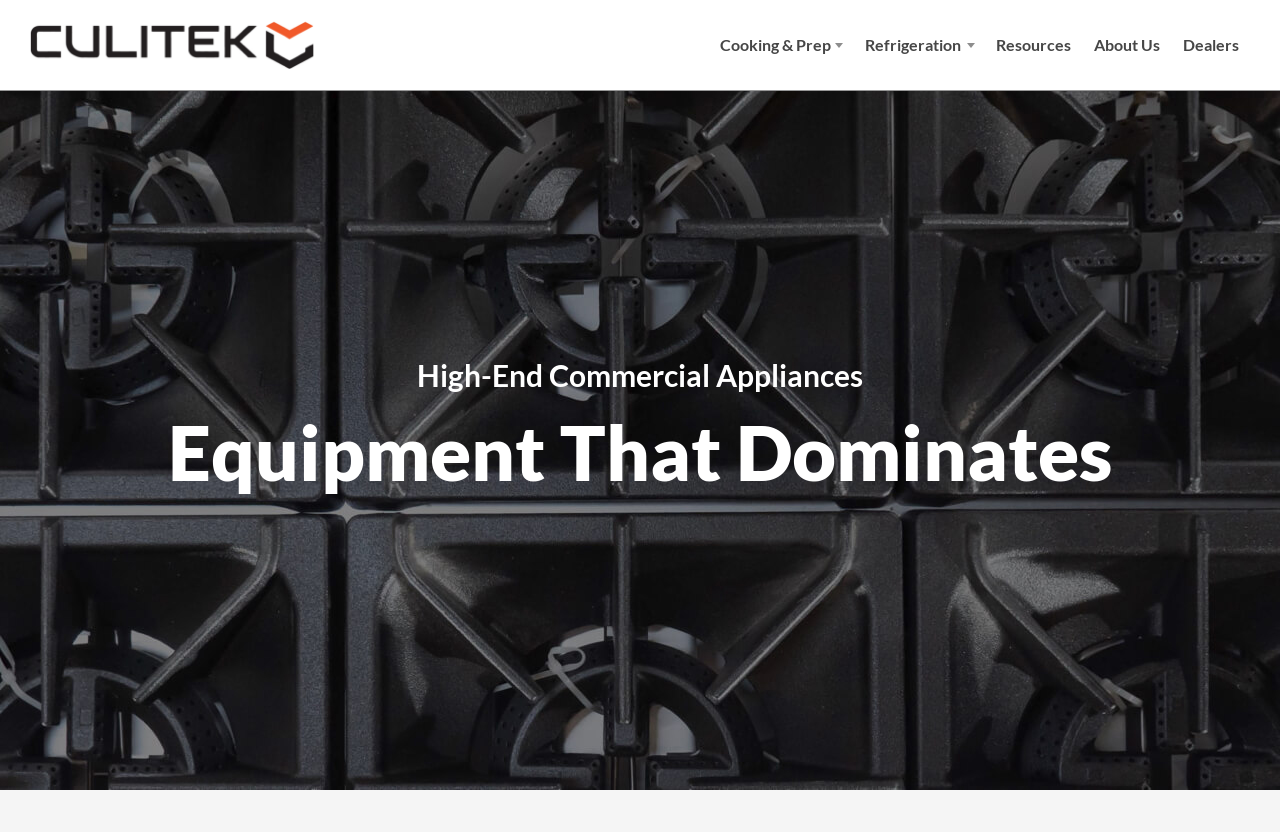Determine the bounding box for the UI element that matches this description: "Stock Pot Ranges".

[0.254, 0.194, 0.429, 0.236]